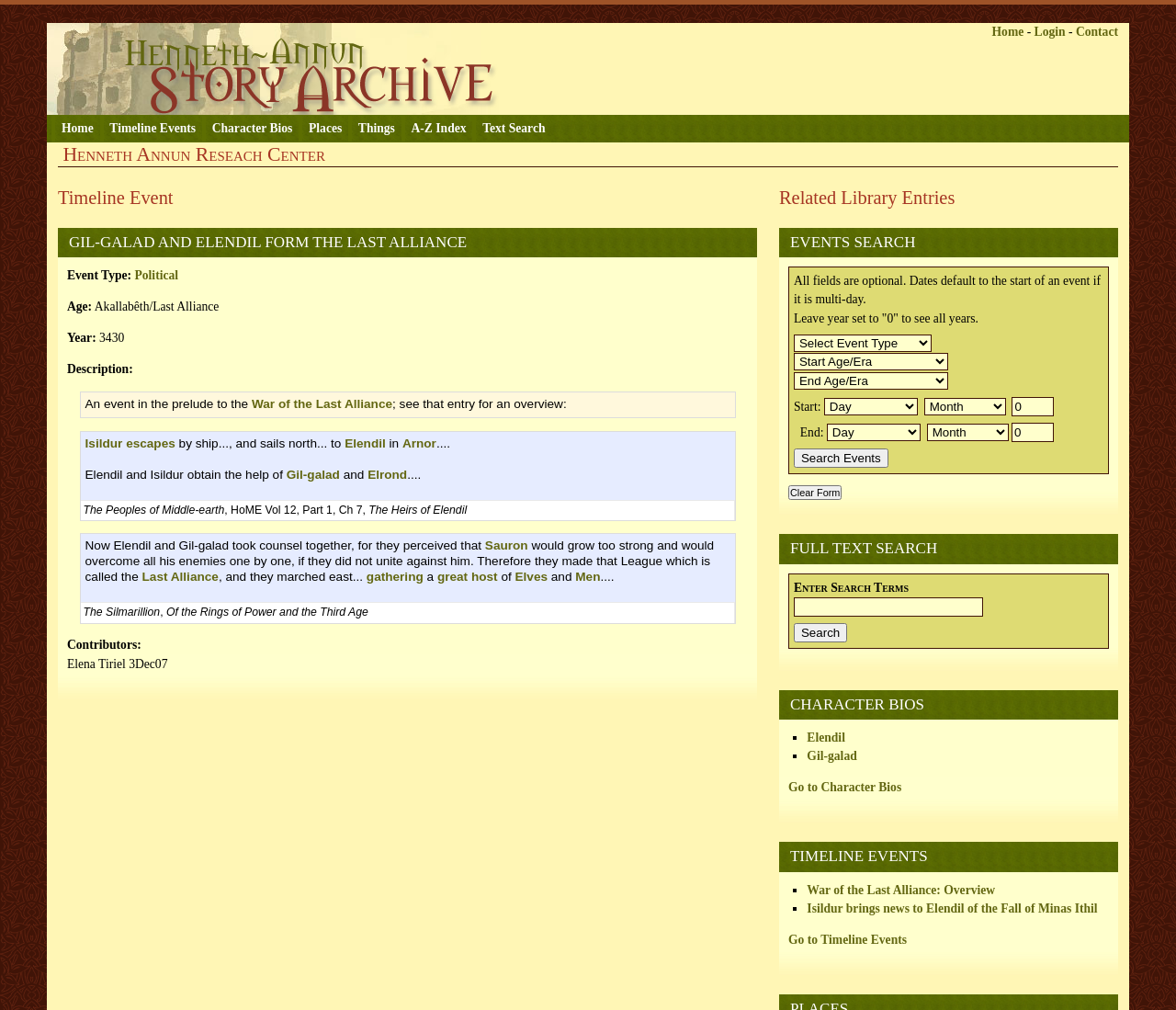Refer to the image and provide a thorough answer to this question:
What is the name of the research center?

I found the answer by looking at the heading element with the text 'Henneth Annûn Research Center' which is located at the top of the webpage.